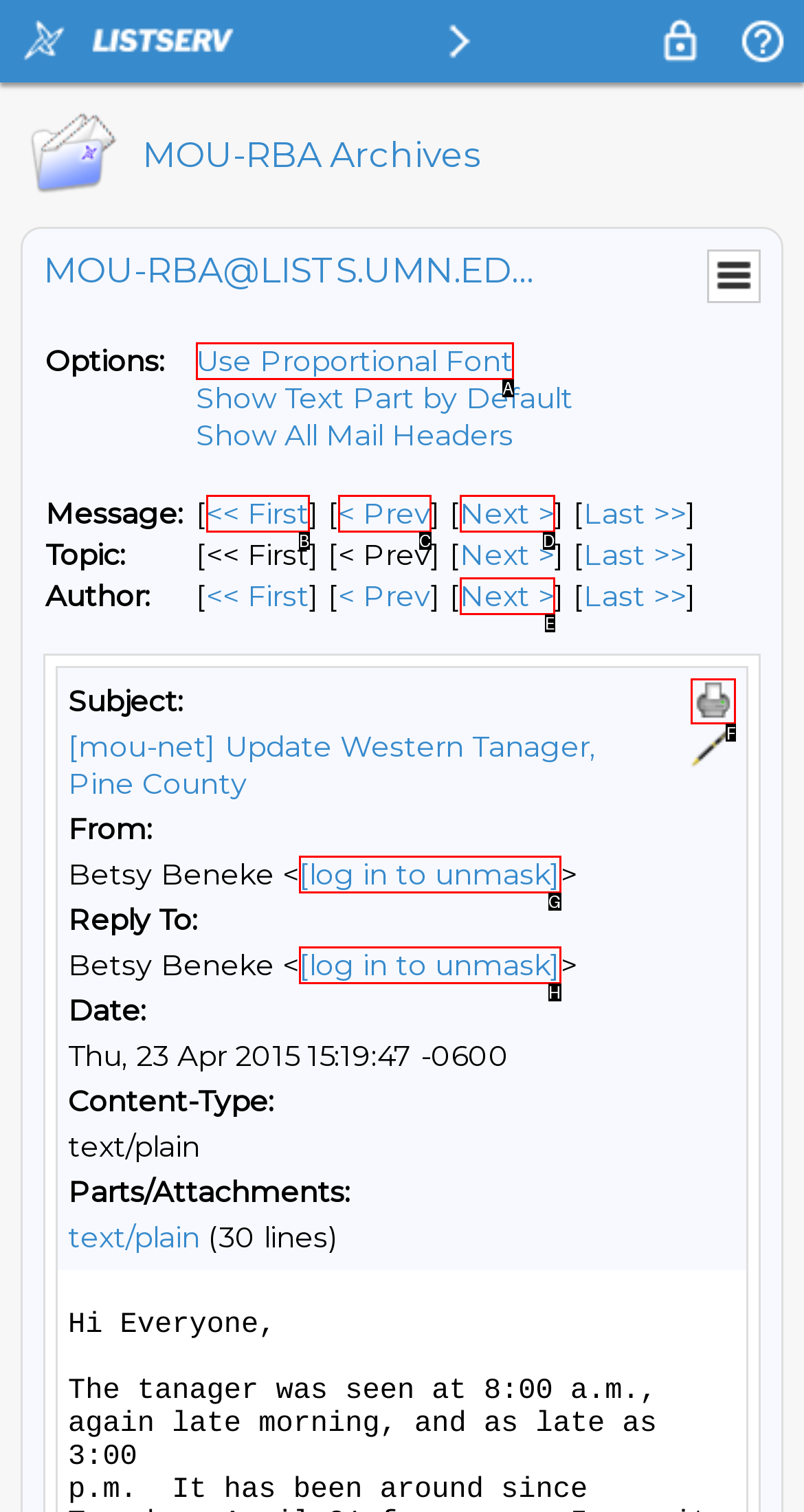Determine the HTML element to click for the instruction: Print the current message.
Answer with the letter corresponding to the correct choice from the provided options.

F